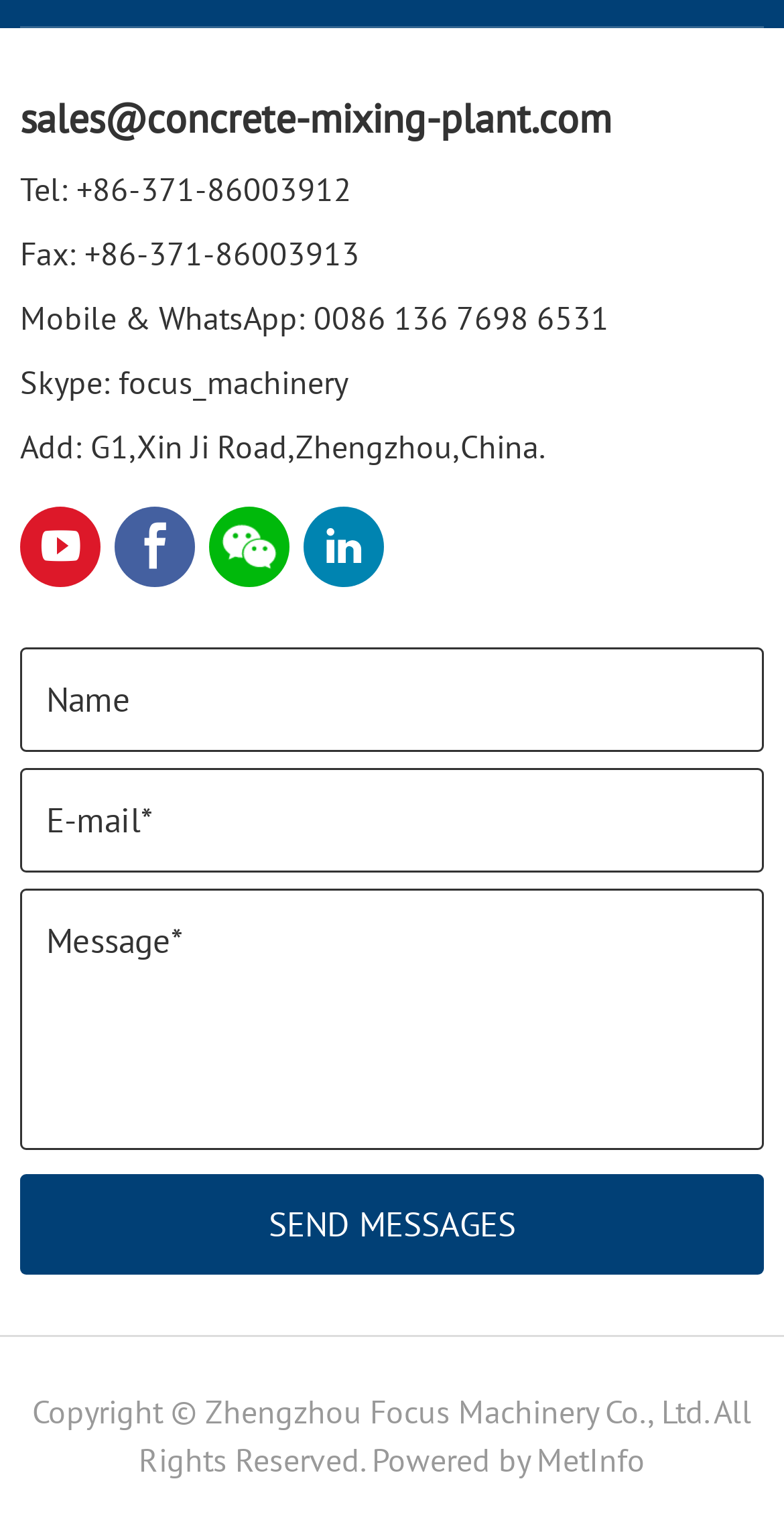Provide a short answer to the following question with just one word or phrase: What is the company's address?

G1,Xin Ji Road,Zhengzhou,China